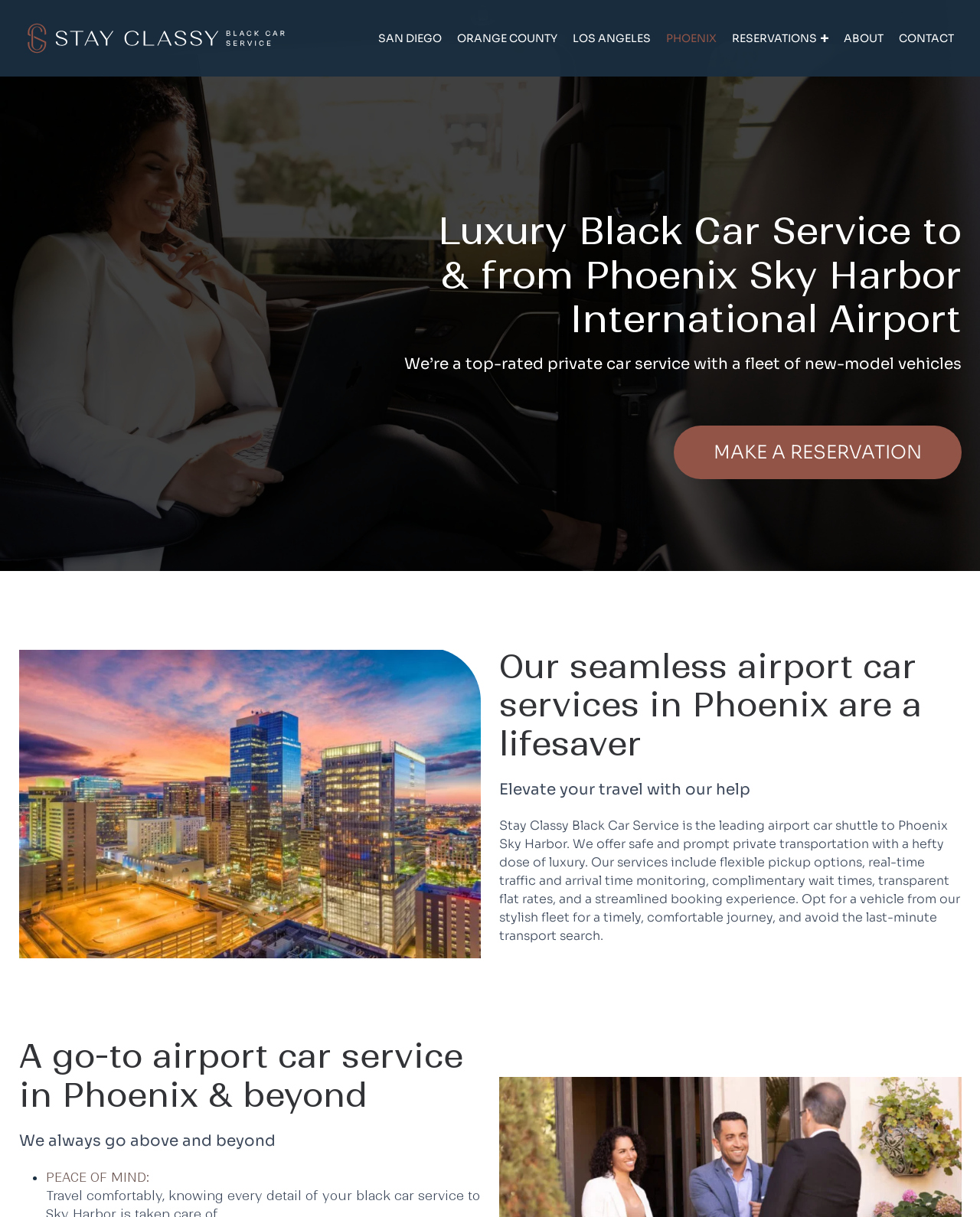Identify the bounding box coordinates for the element that needs to be clicked to fulfill this instruction: "book a reservation". Provide the coordinates in the format of four float numbers between 0 and 1: [left, top, right, bottom].

[0.687, 0.35, 0.981, 0.394]